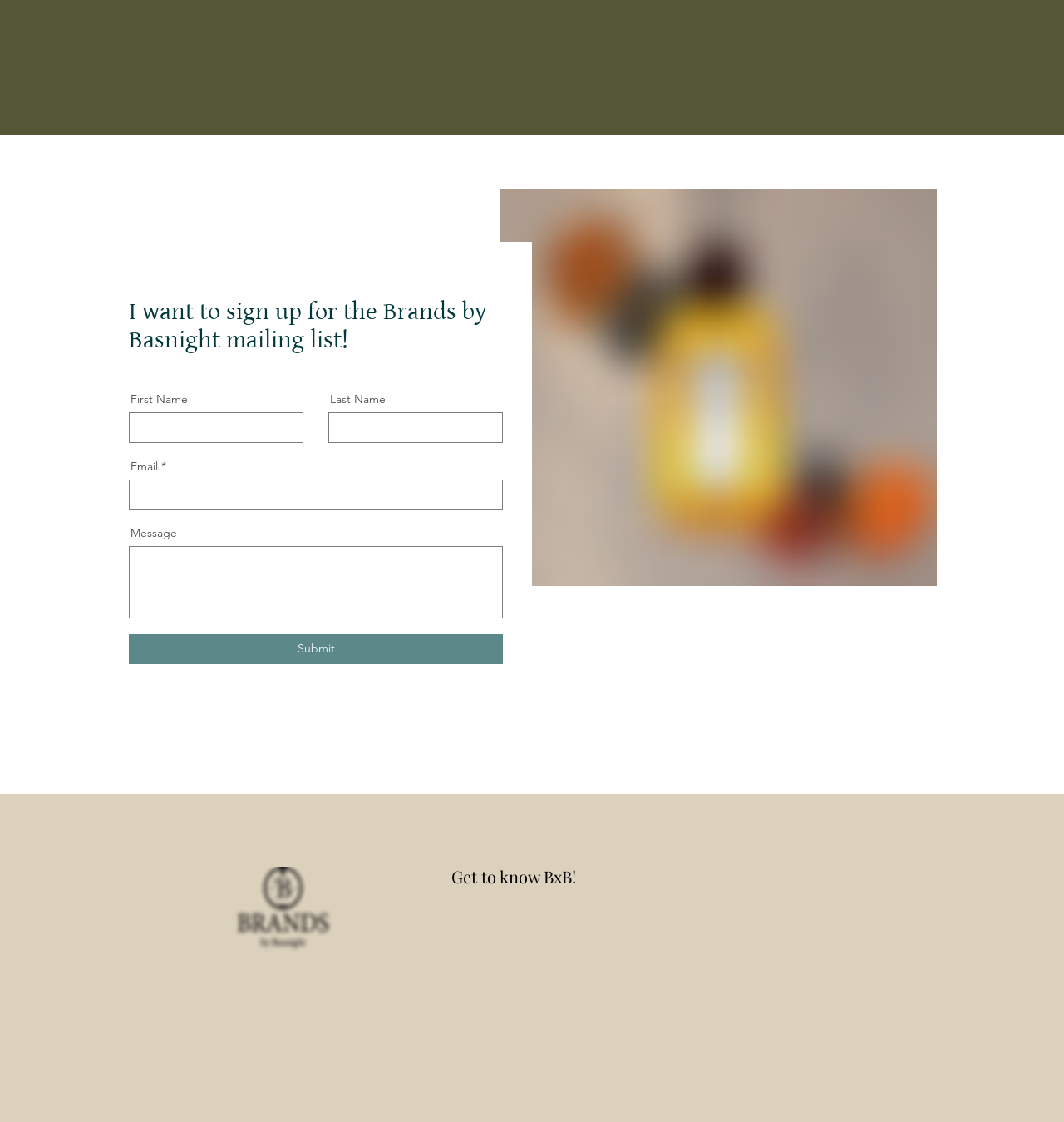Please study the image and answer the question comprehensively:
What is the required field in the form?

The required field in the form is the Email field, as indicated by the asterisk (*) symbol next to the Email input field.